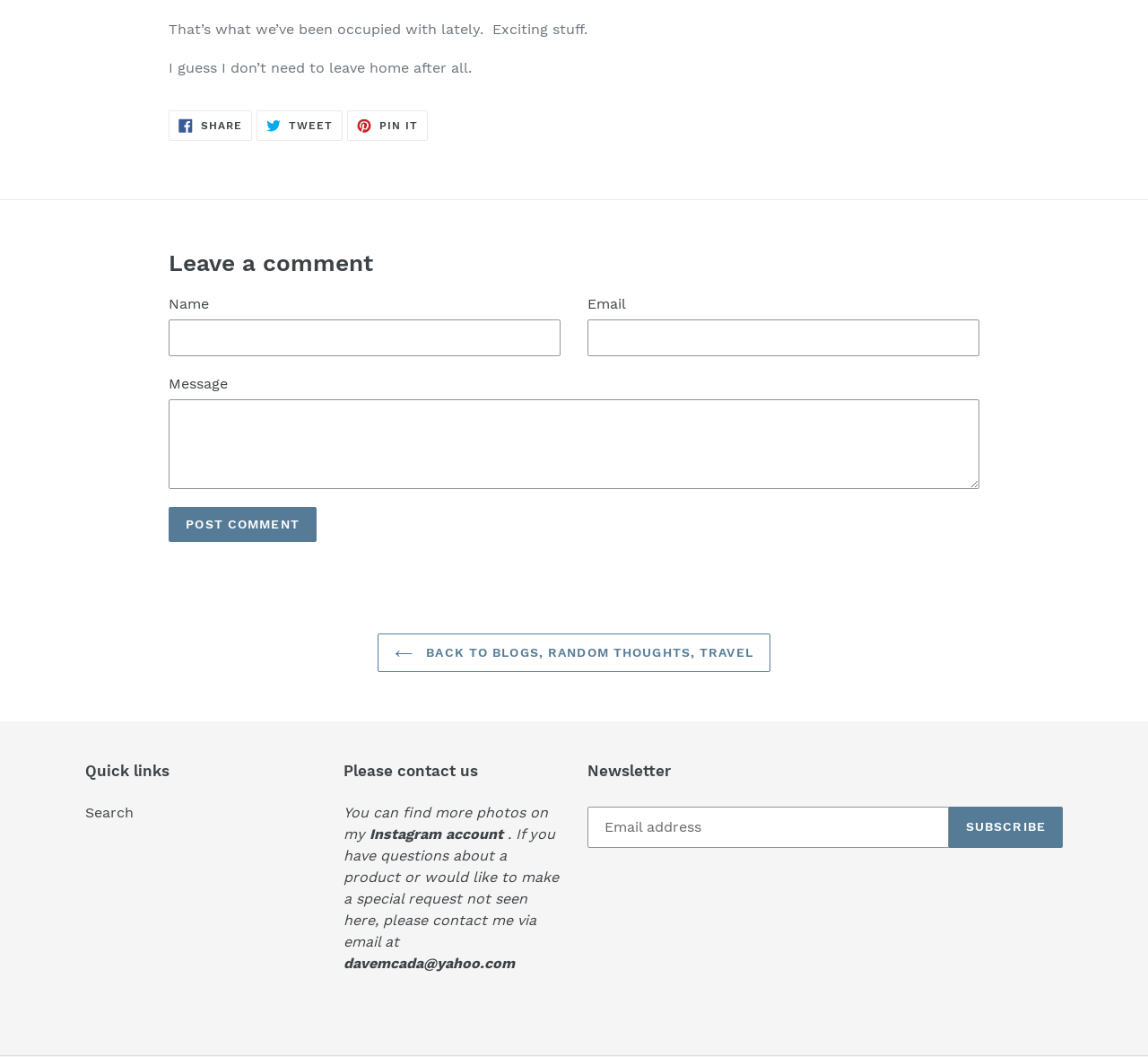Provide a short, one-word or phrase answer to the question below:
How can you contact the author?

Via email